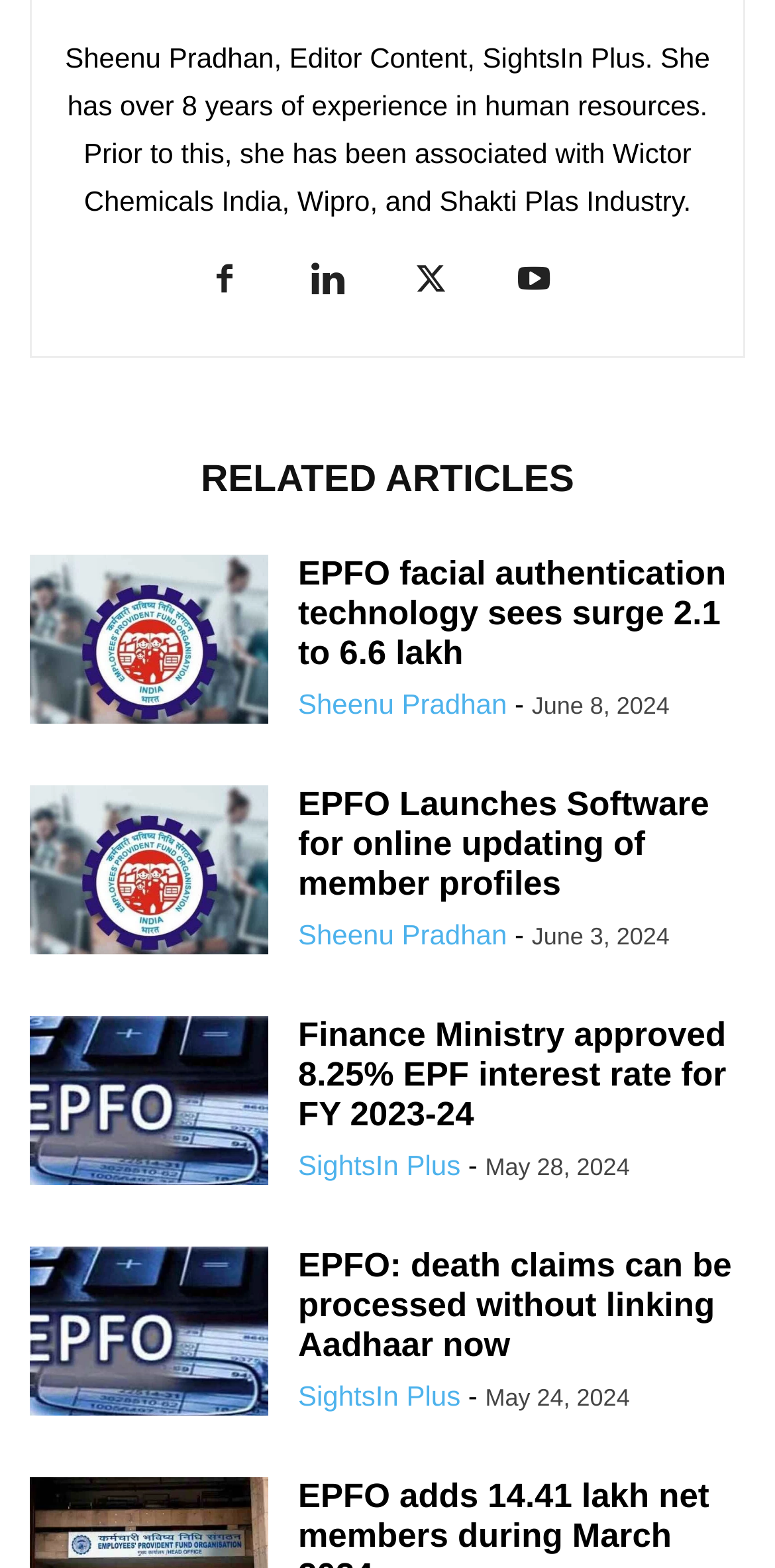Determine the bounding box coordinates for the area that should be clicked to carry out the following instruction: "Read about EPFO Benefits".

[0.038, 0.905, 0.281, 0.93]